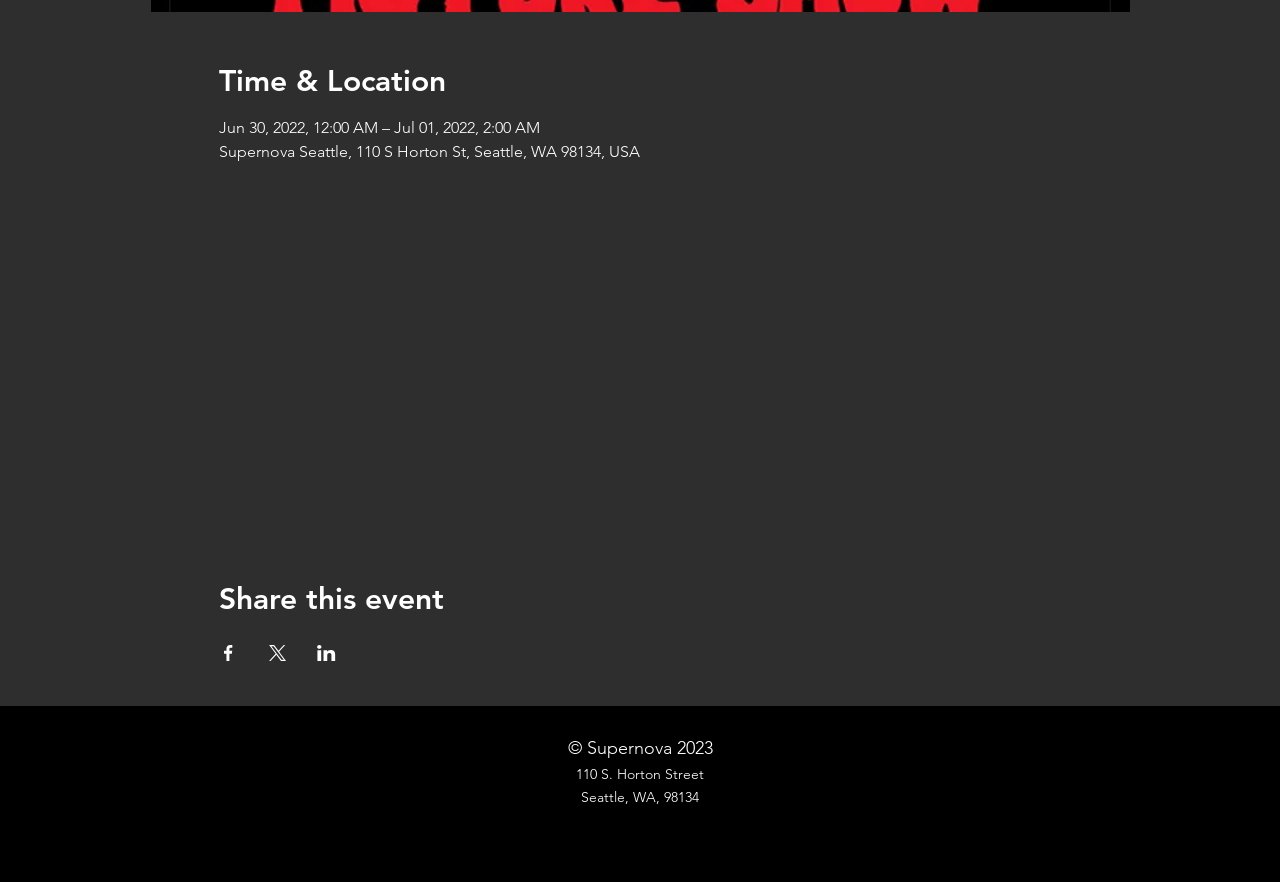Identify the bounding box coordinates for the UI element described as follows: aria-label="Instagram". Use the format (top-left x, top-left y, bottom-right x, bottom-right y) and ensure all values are floating point numbers between 0 and 1.

[0.817, 0.85, 0.85, 0.897]